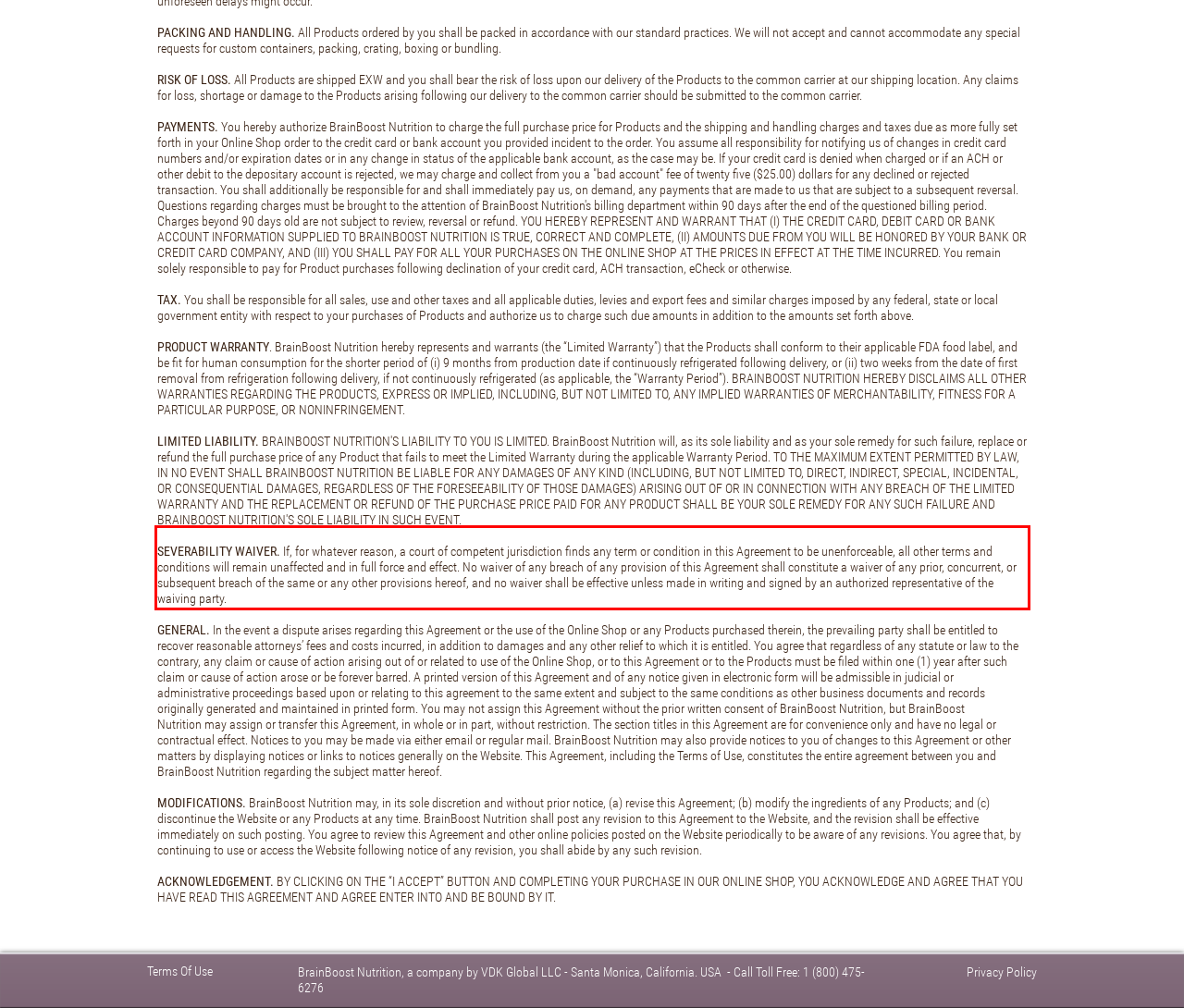Please identify the text within the red rectangular bounding box in the provided webpage screenshot.

SEVERABILITY WAIVER. If, for whatever reason, a court of competent jurisdiction finds any term or condition in this Agreement to be unenforceable, all other terms and conditions will remain unaffected and in full force and effect. No waiver of any breach of any provision of this Agreement shall constitute a waiver of any prior, concurrent, or subsequent breach of the same or any other provisions hereof, and no waiver shall be effective unless made in writing and signed by an authorized representative of the waiving party.